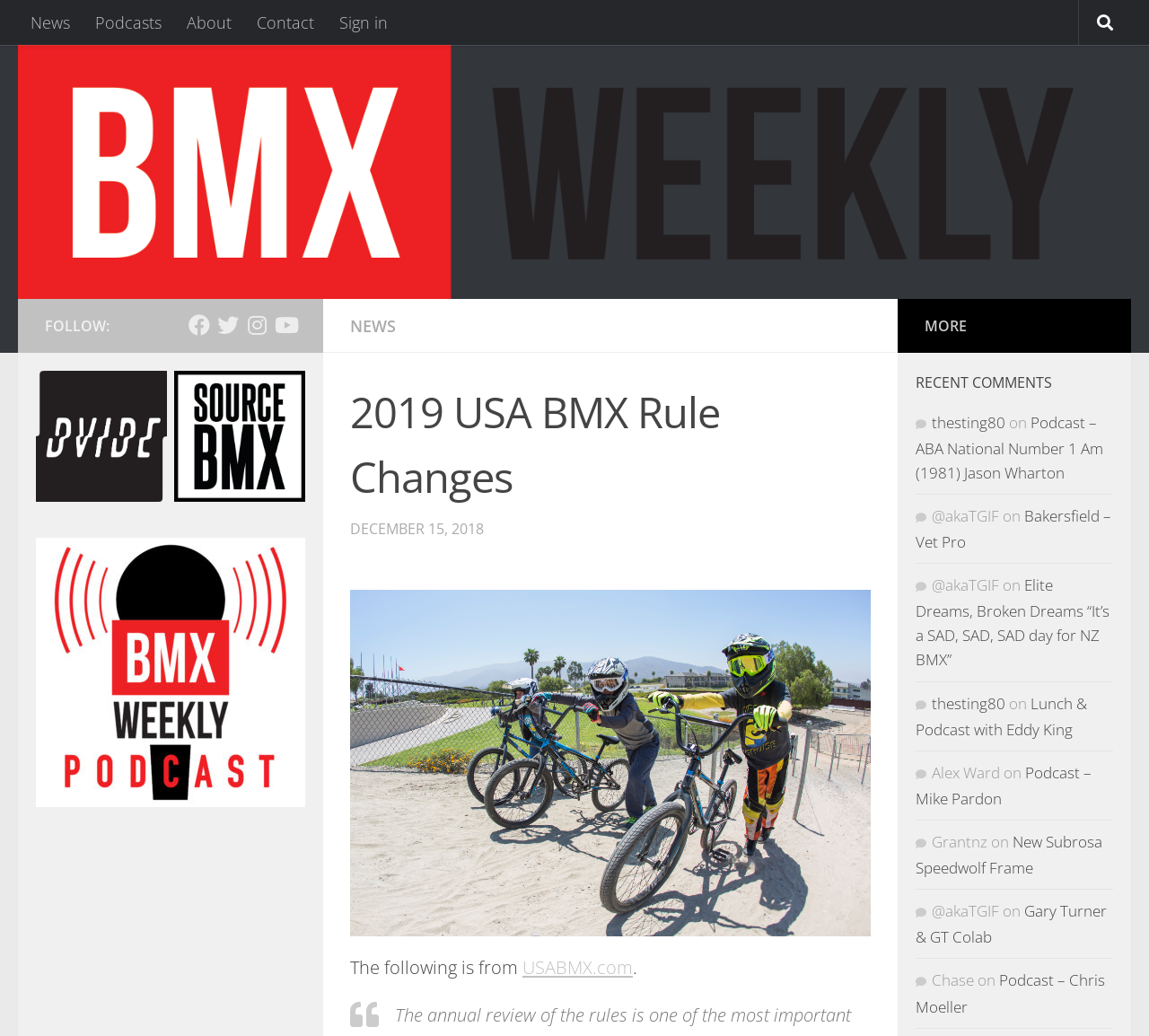Pinpoint the bounding box coordinates of the clickable element to carry out the following instruction: "Read the '2019 USA BMX Rule Changes' article."

[0.305, 0.367, 0.758, 0.49]